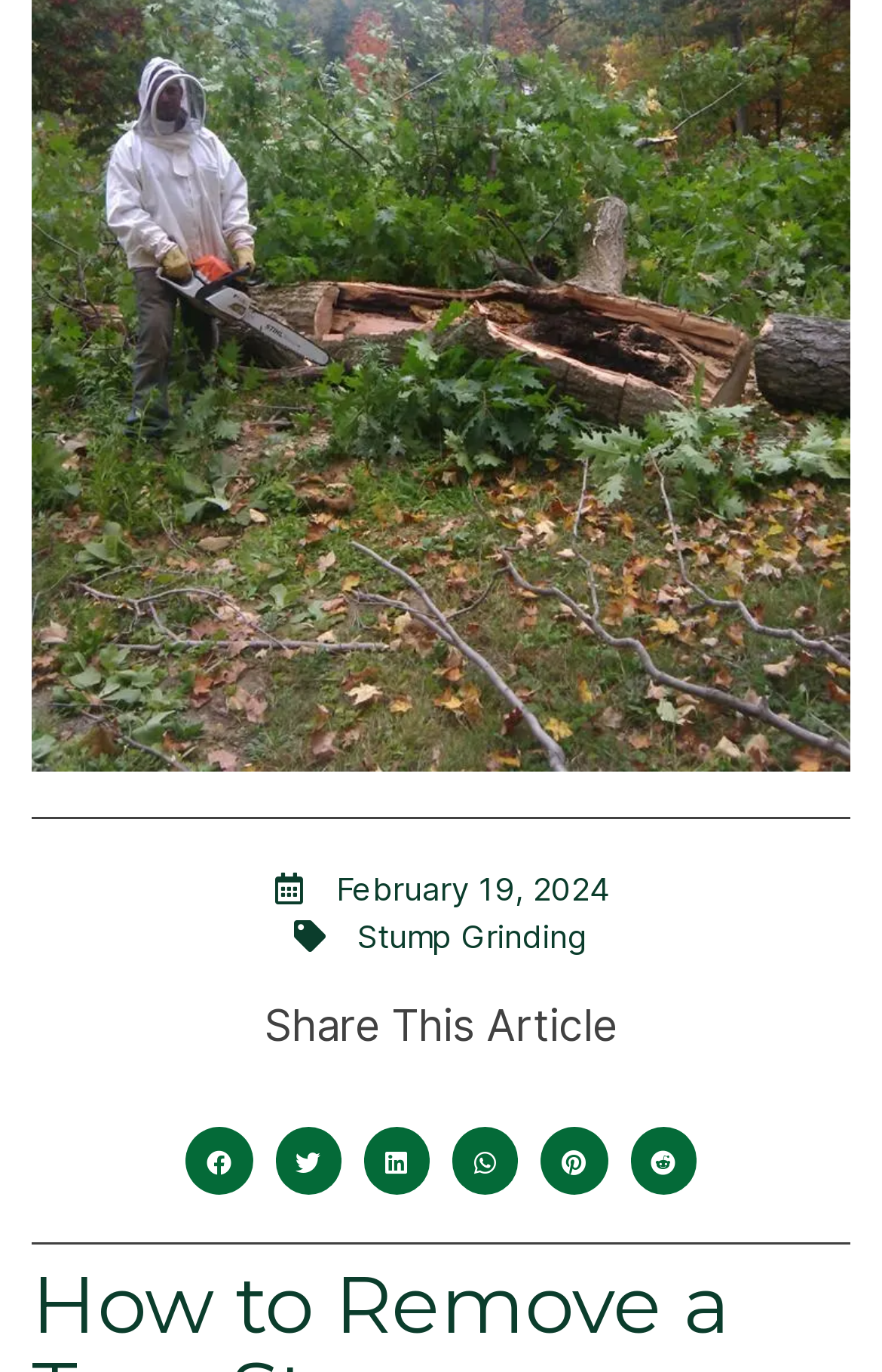Show the bounding box coordinates of the element that should be clicked to complete the task: "Click on the date".

[0.309, 0.631, 0.691, 0.665]